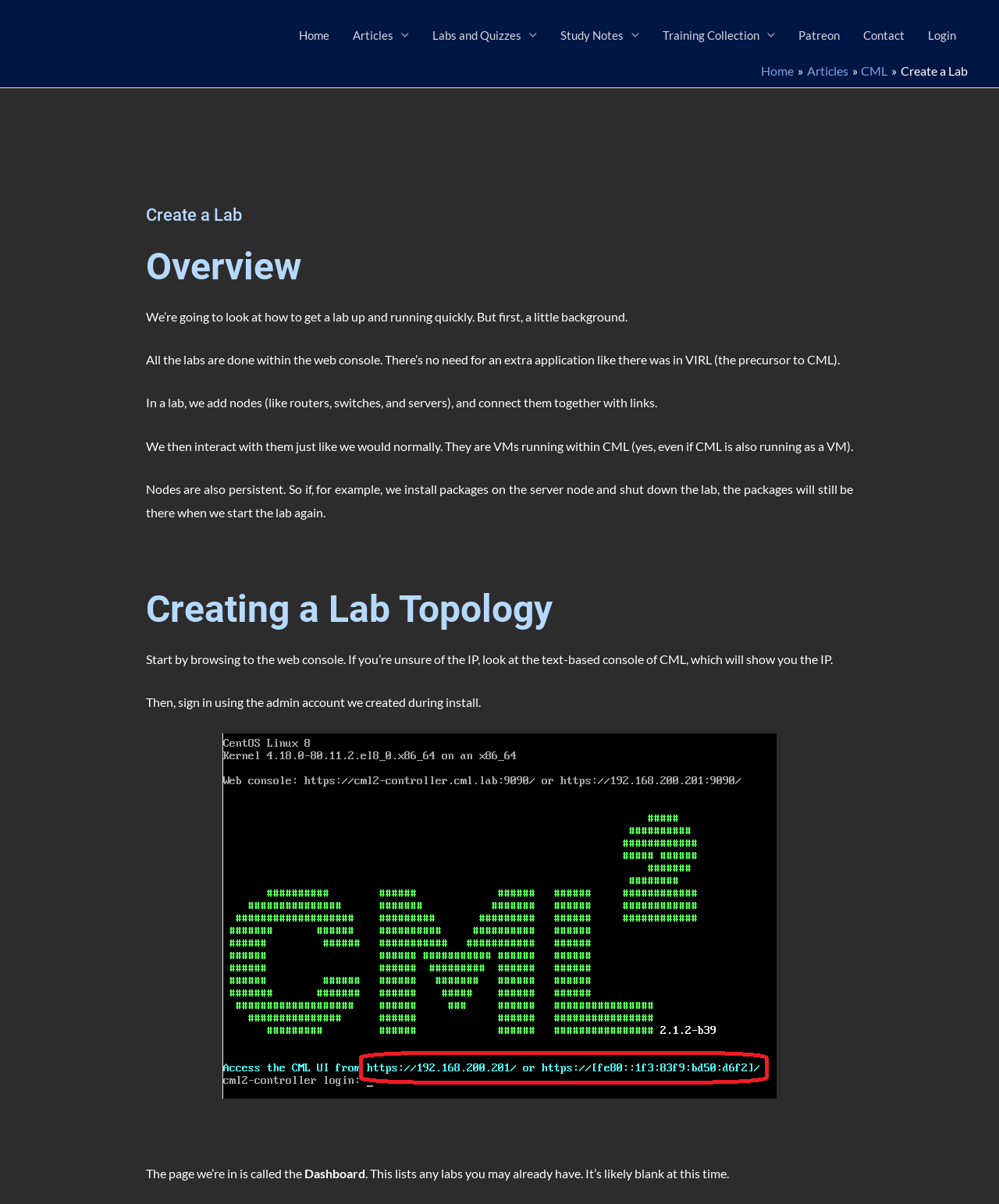Please identify the bounding box coordinates of the element's region that needs to be clicked to fulfill the following instruction: "Click on the 'Labs and Quizzes' link in the navigation bar". The bounding box coordinates should consist of four float numbers between 0 and 1, i.e., [left, top, right, bottom].

[0.421, 0.006, 0.549, 0.052]